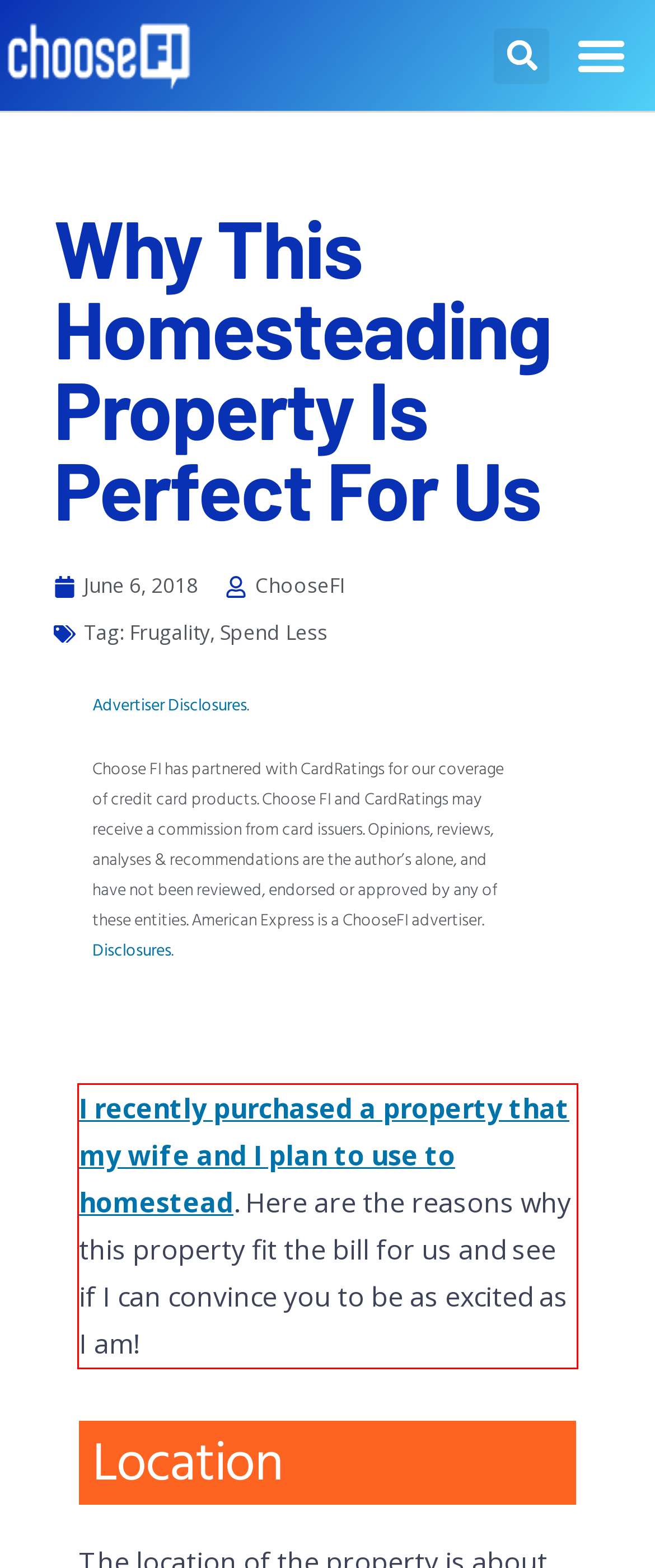In the given screenshot, locate the red bounding box and extract the text content from within it.

I recently purchased a property that my wife and I plan to use to homestead. Here are the reasons why this property fit the bill for us and see if I can convince you to be as excited as I am!